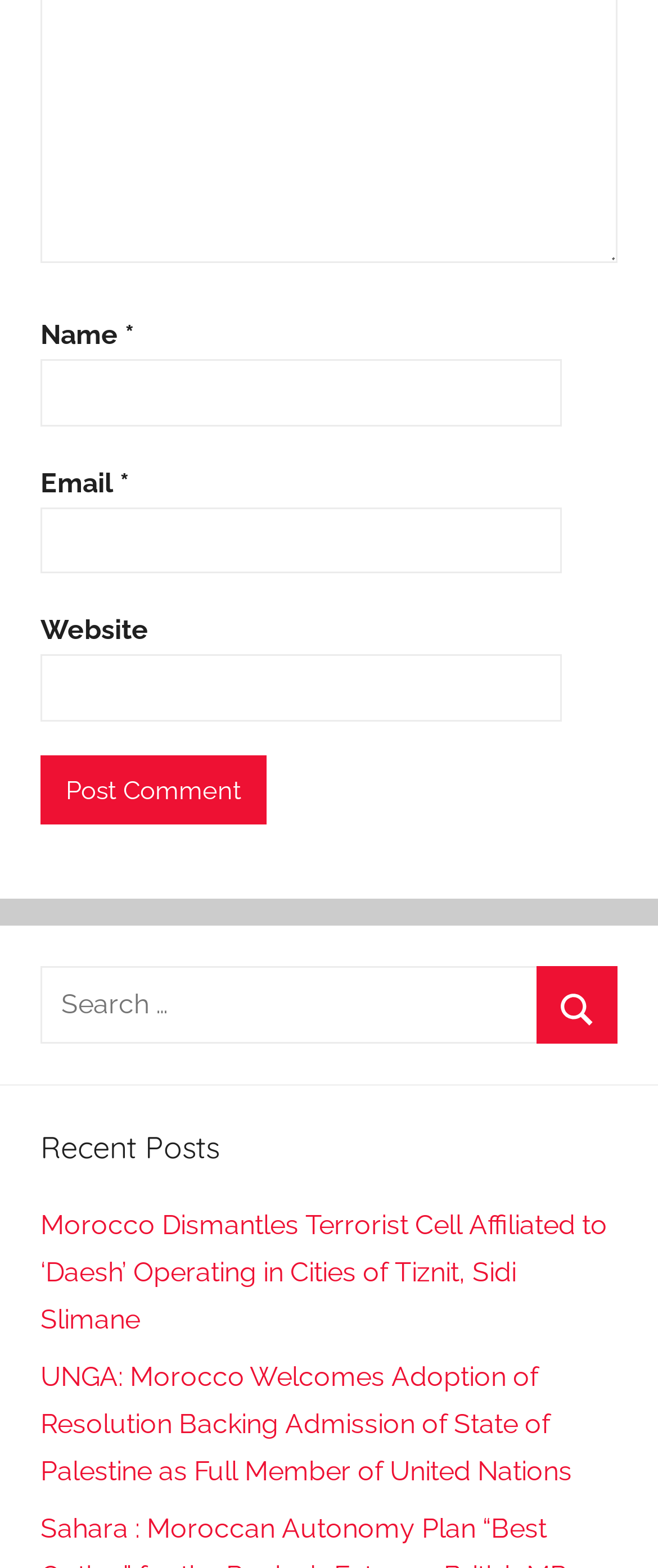Find the bounding box coordinates of the UI element according to this description: "parent_node: Website name="url"".

[0.062, 0.418, 0.854, 0.46]